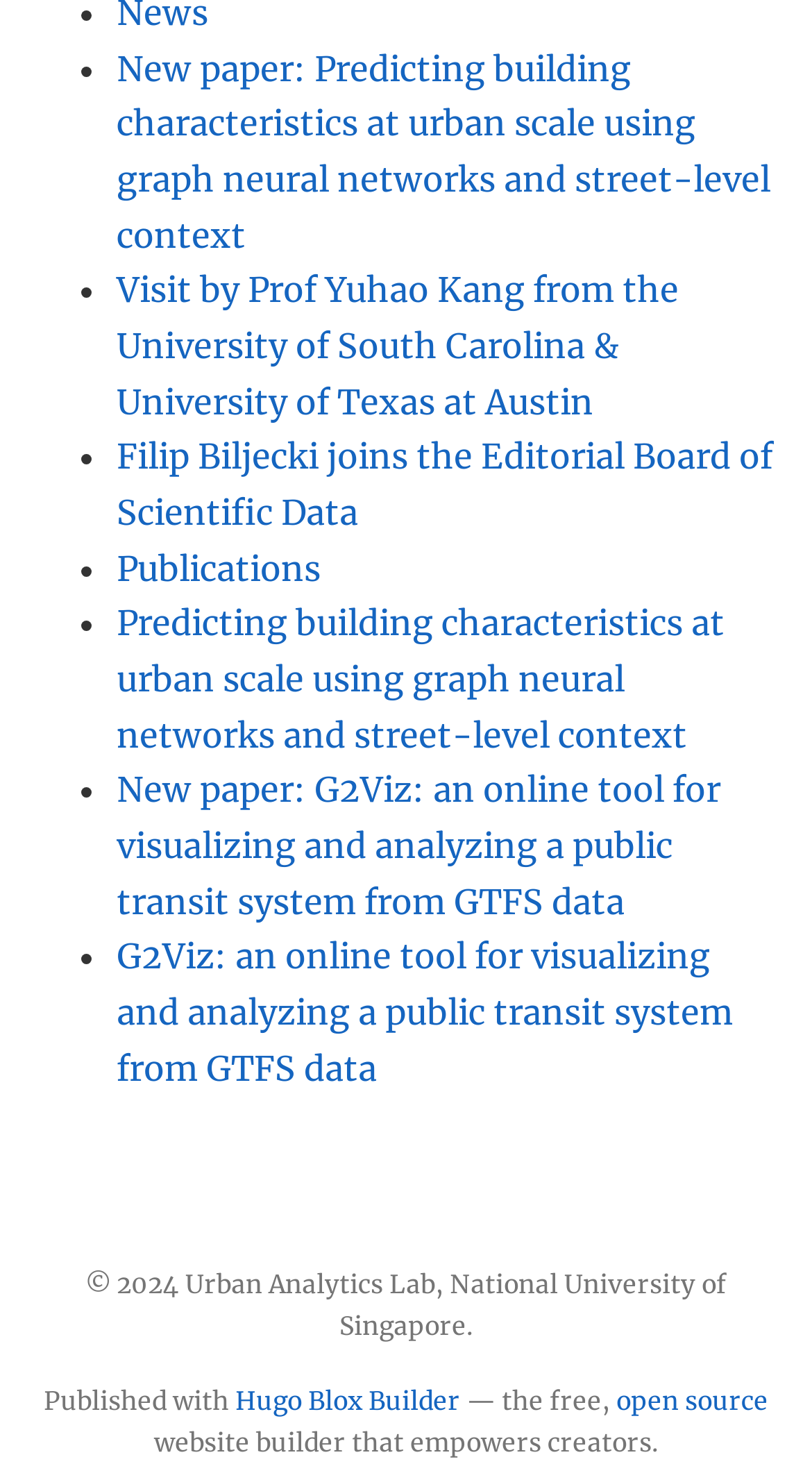Using floating point numbers between 0 and 1, provide the bounding box coordinates in the format (top-left x, top-left y, bottom-right x, bottom-right y). Locate the UI element described here: Hugo Blox Builder

[0.29, 0.946, 0.567, 0.967]